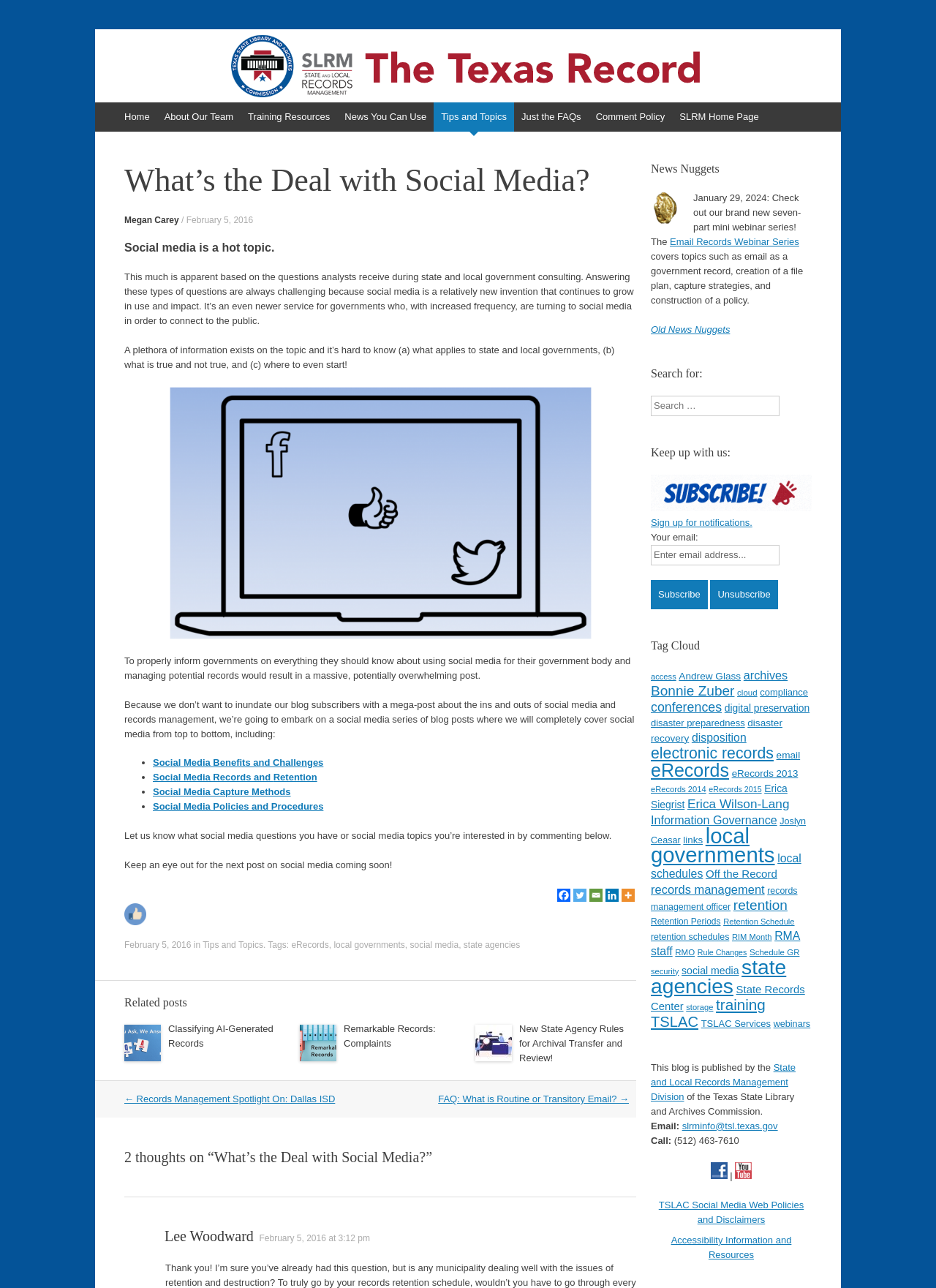Based on the element description: "email", identify the UI element and provide its bounding box coordinates. Use four float numbers between 0 and 1, [left, top, right, bottom].

[0.829, 0.582, 0.855, 0.59]